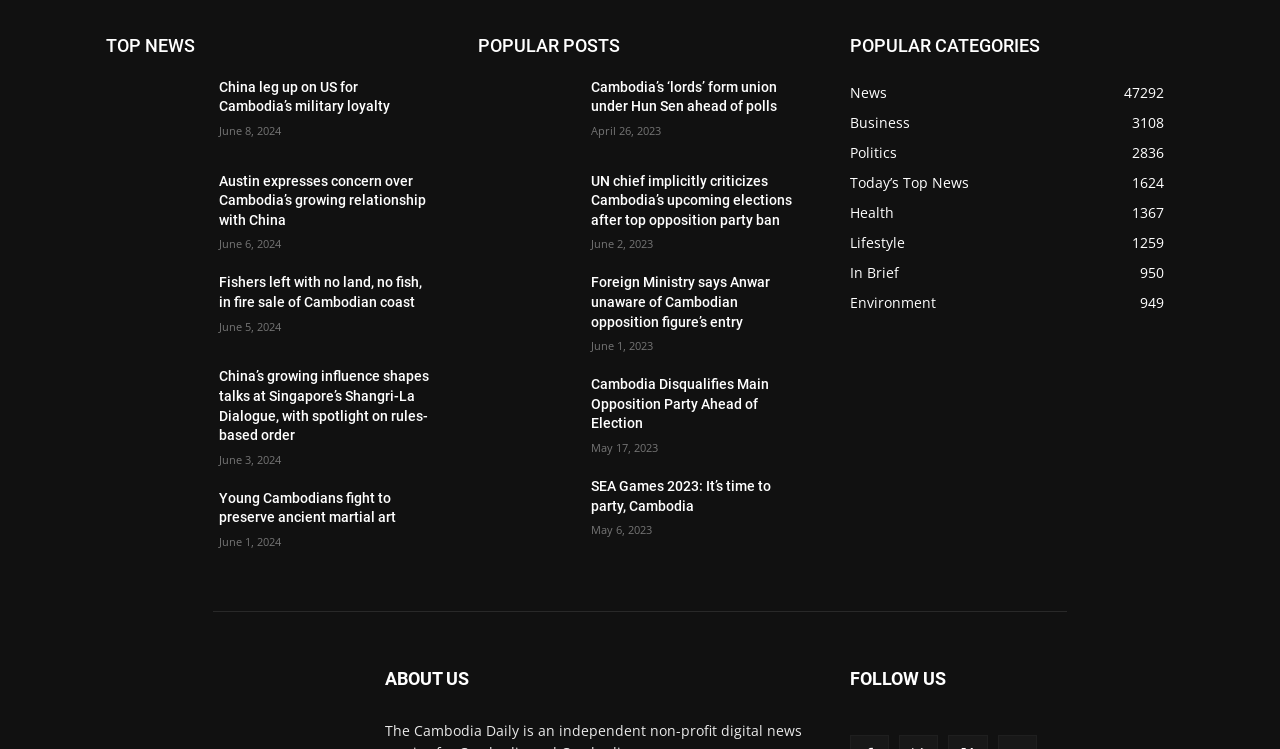What is the name of the news organization behind this webpage?
Provide a concise answer using a single word or phrase based on the image.

The Cambodia Daily